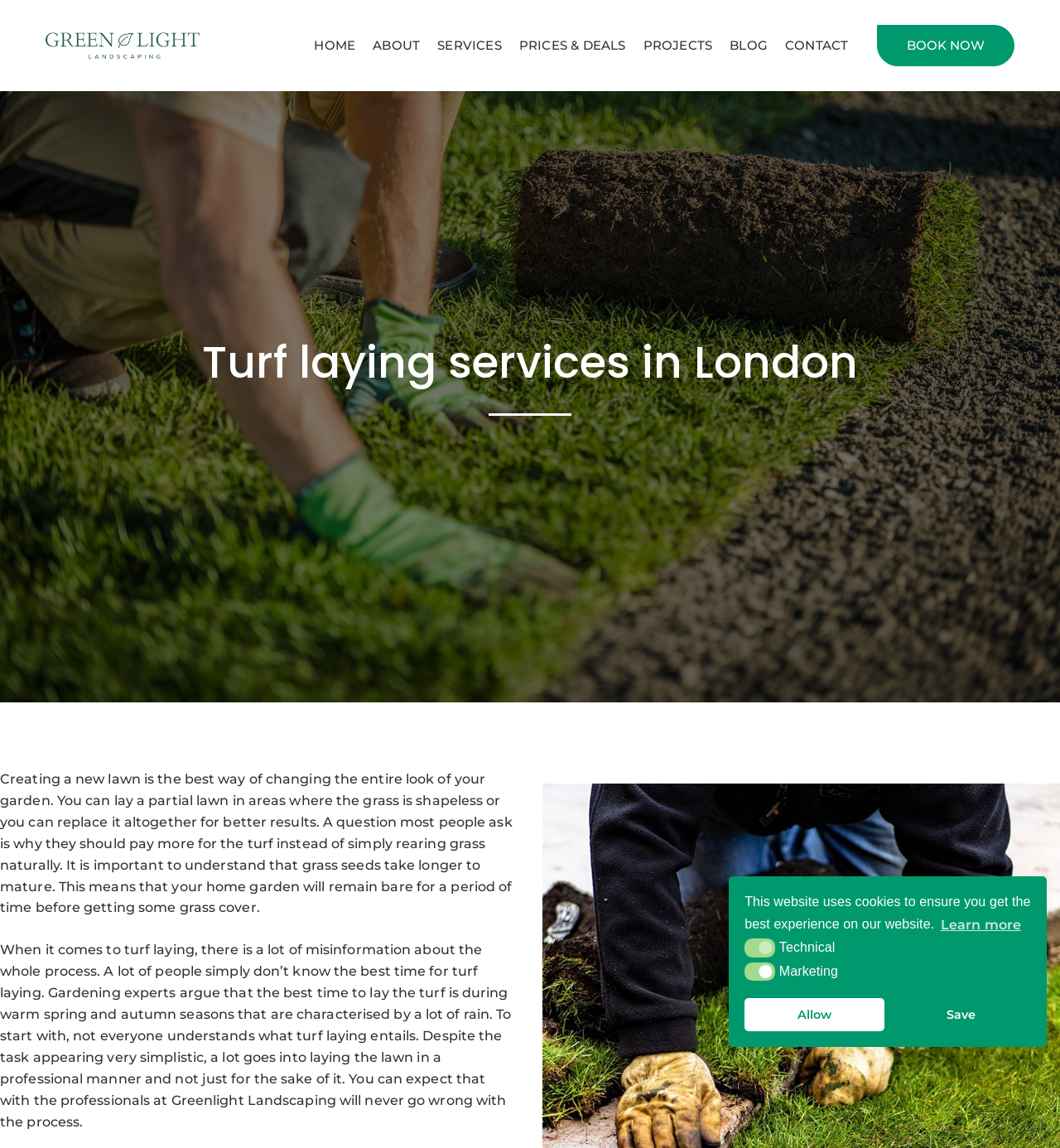When is the best time to lay turf?
Offer a detailed and exhaustive answer to the question.

The webpage states that 'Gardening experts argue that the best time to lay the turf is during warm spring and autumn seasons that are characterised by a lot of rain.' This suggests that the best time to lay turf is during warm spring and autumn seasons.